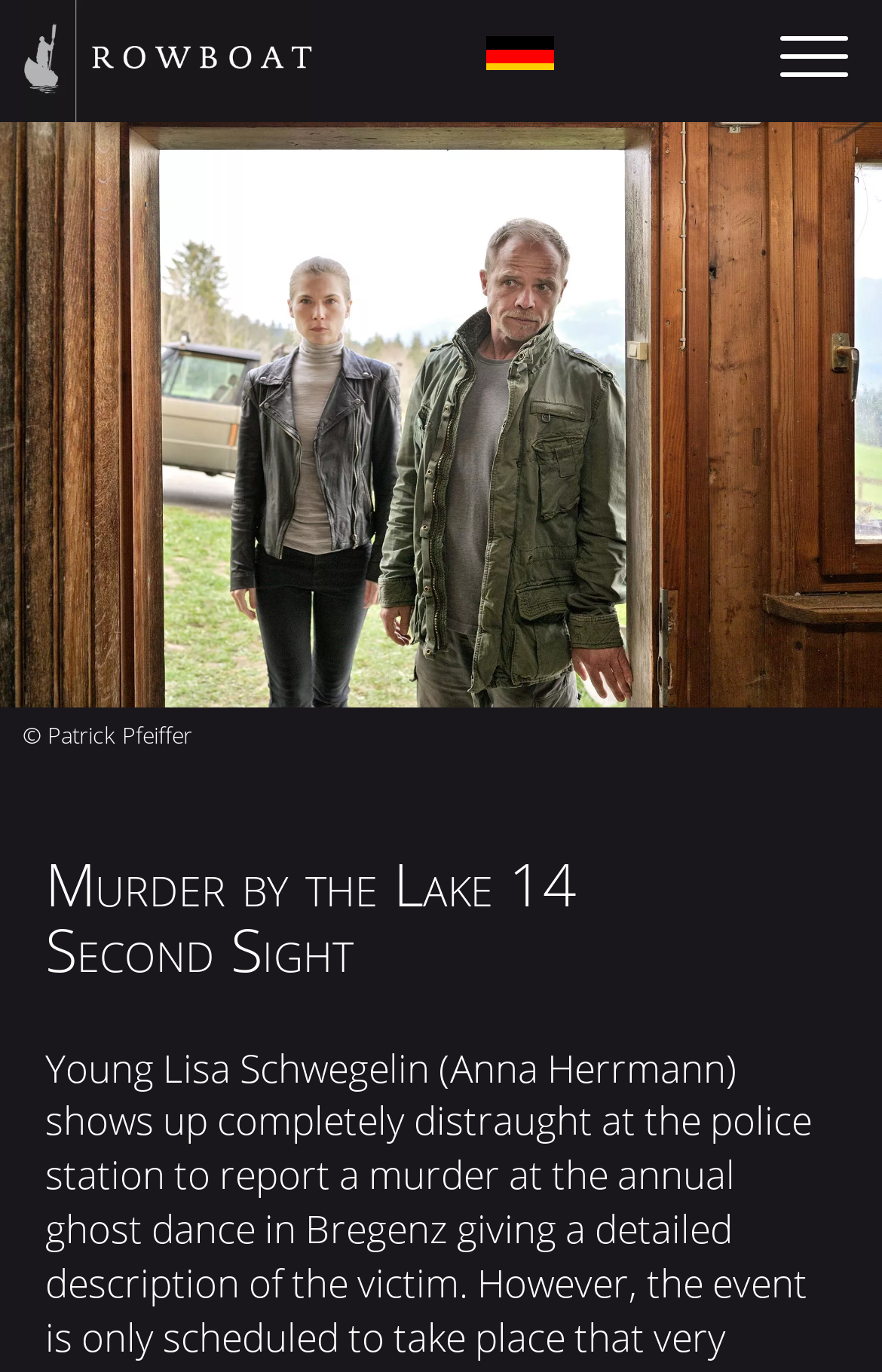Identify the bounding box coordinates for the UI element described as: "DE".

[0.55, 0.026, 0.627, 0.051]